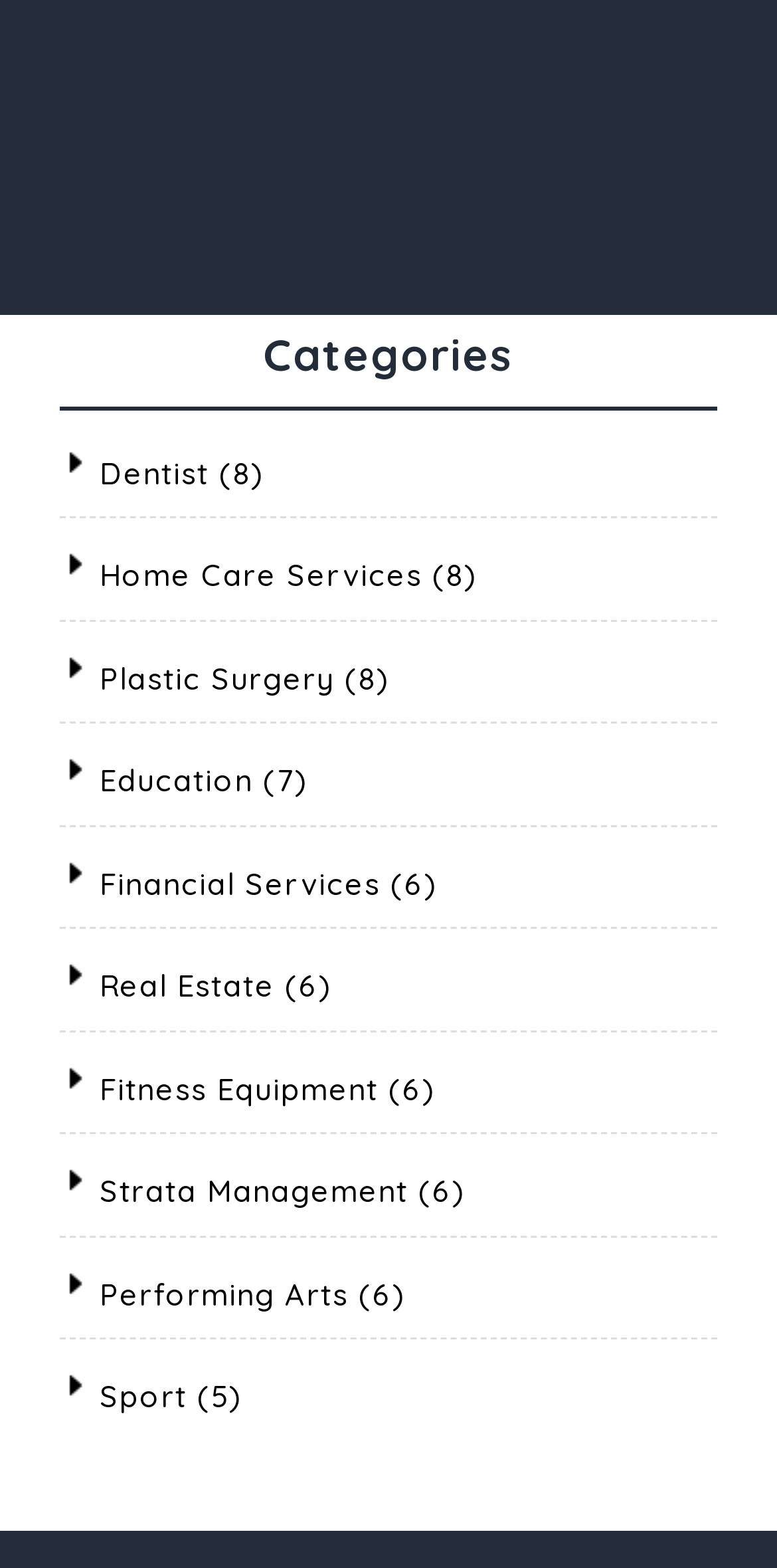How many categories are listed on the webpage?
Make sure to answer the question with a detailed and comprehensive explanation.

The webpage lists 9 categories, including 'Dentist', 'Home Care Services', 'Plastic Surgery', 'Education', 'Financial Services', 'Real Estate', 'Fitness Equipment', 'Strata Management', and 'Performing Arts', which are all links to related topics or subcategories.